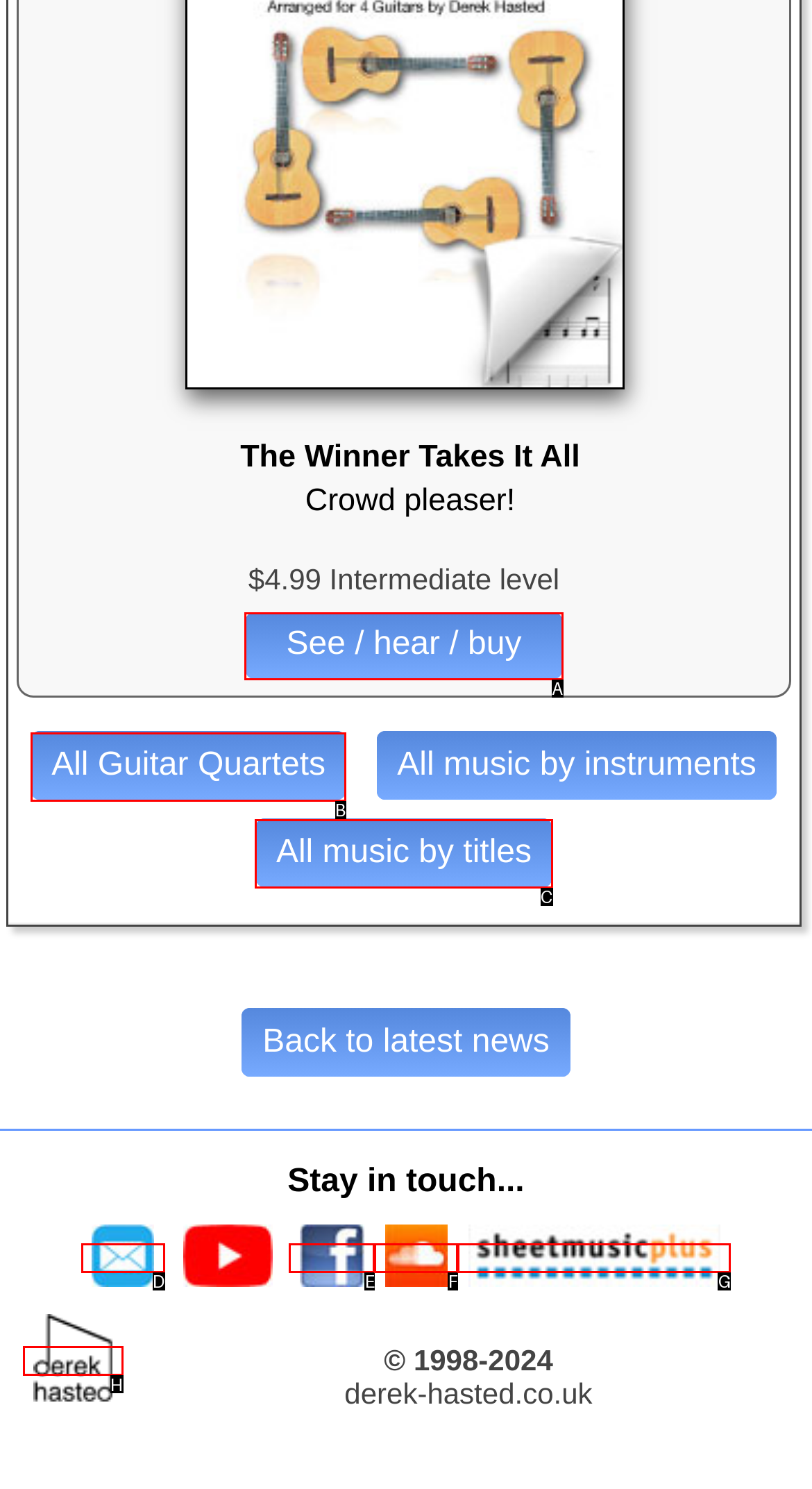What letter corresponds to the UI element to complete this task: Browse all guitar quartets
Answer directly with the letter.

B